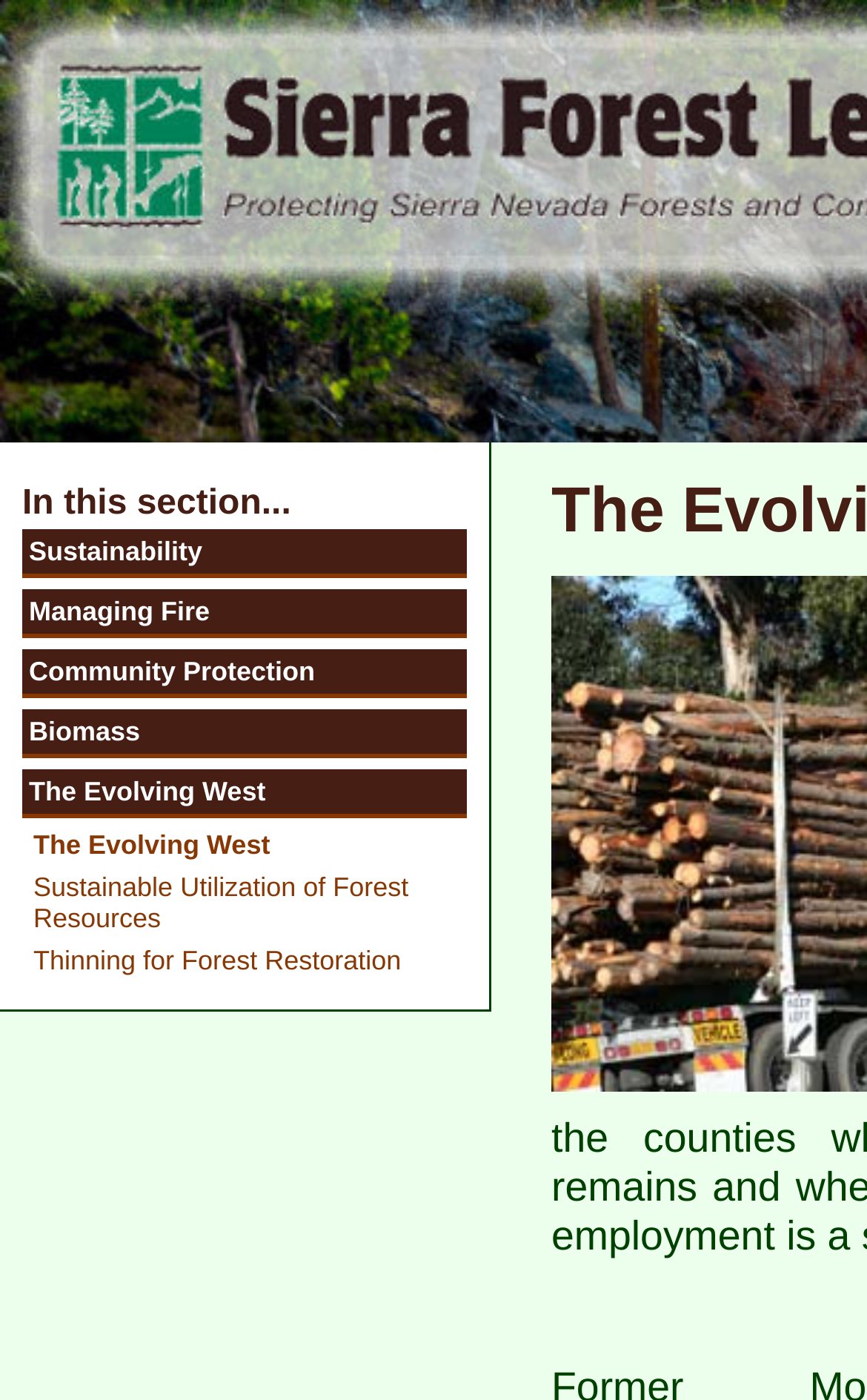Describe all visible elements and their arrangement on the webpage.

The webpage, titled "The Evolving West - Sierra Forest Legacy", appears to be focused on the theme of sustainability and forest management in the western United States. 

At the top, there is a heading that reads "In this section...". Below this heading, there are five static text elements arranged vertically, listing key topics related to forest management, including "Sustainability", "Managing Fire", "Community Protection", "Biomass", and "The Evolving West". 

Further down, there are three links, positioned in a vertical column, which provide more information on specific aspects of forest management, such as "The Evolving West", "Sustainable Utilization of Forest Resources", and "Thinning for Forest Restoration". 

At the bottom of the page, there is a small, seemingly insignificant text element containing a non-breaking space character.